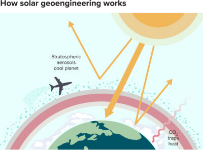What is symbolized by the airplane in the scene?
Look at the screenshot and provide an in-depth answer.

The airplane is depicted within the scene, symbolizing the possible use of aircraft in delivering materials that could enhance sunlight reflection, which is a key aspect of solar geoengineering.